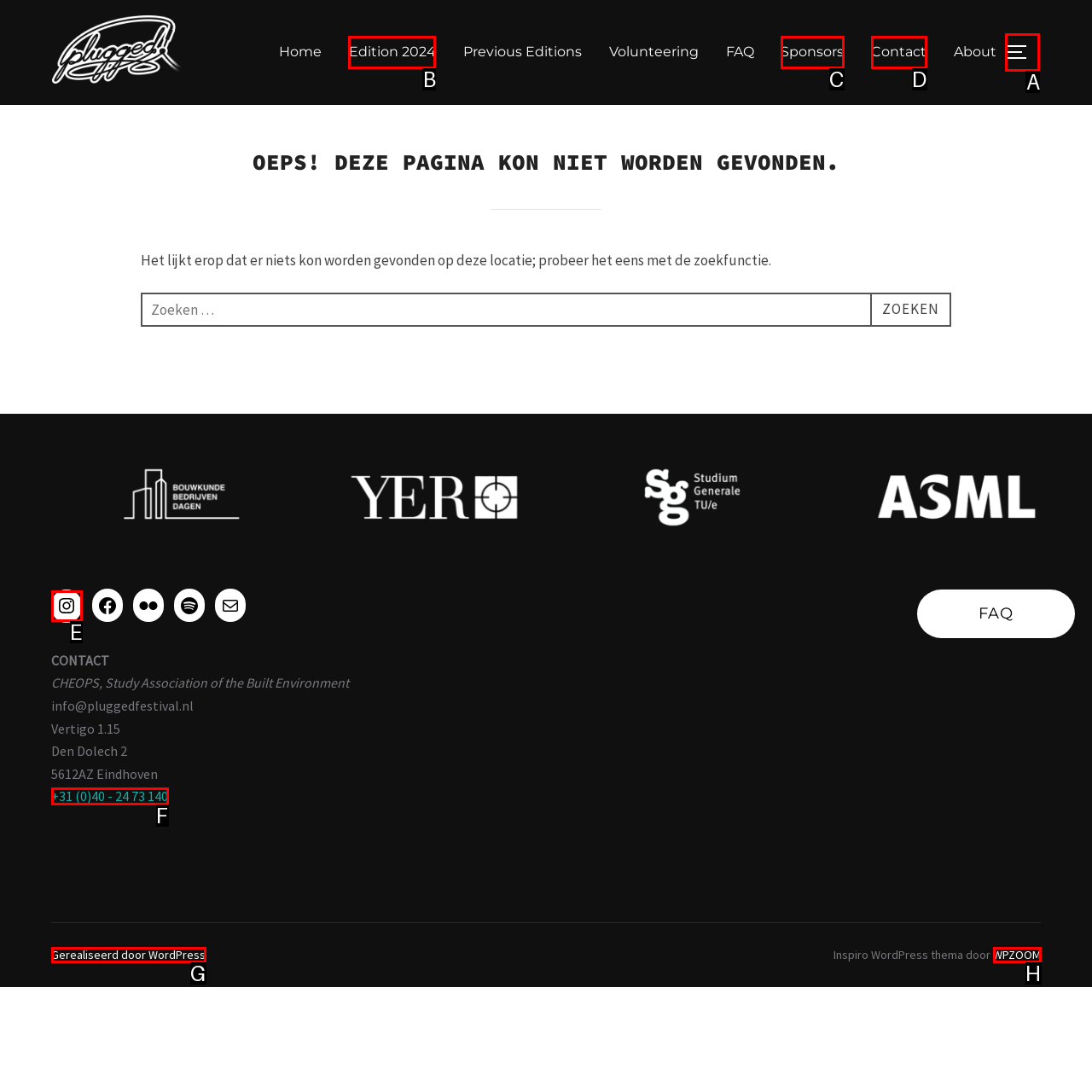Identify the option that corresponds to the description: Instagram 
Provide the letter of the matching option from the available choices directly.

E